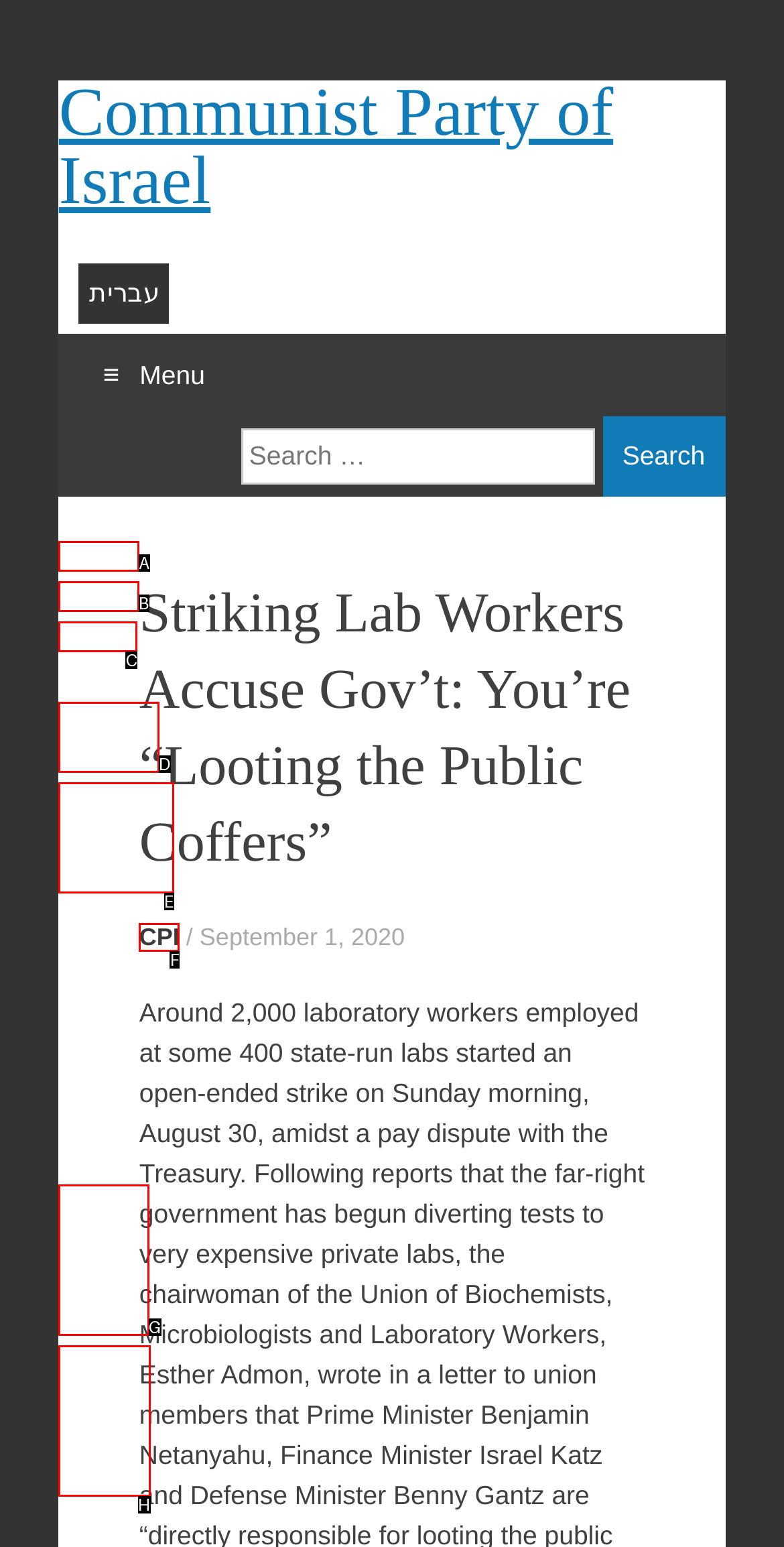Identify the HTML element that matches the description: betpas
Respond with the letter of the correct option.

C